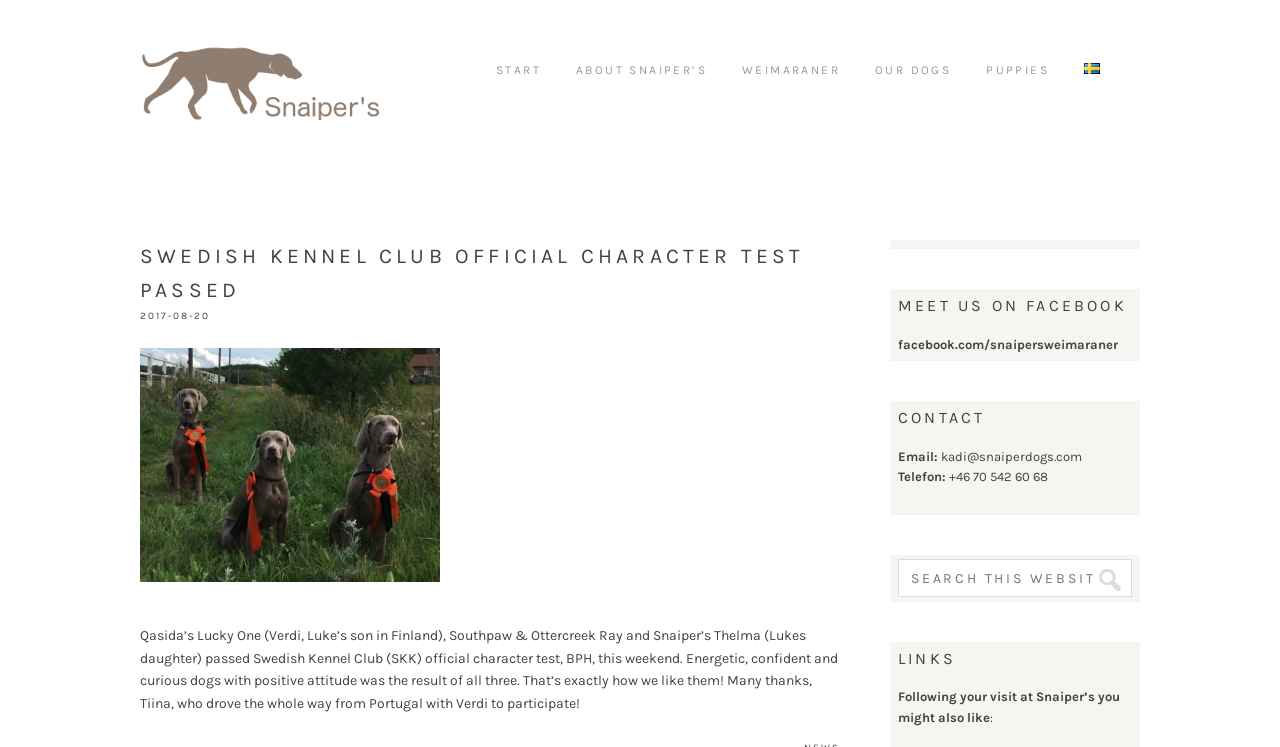Determine the bounding box coordinates for the area that needs to be clicked to fulfill this task: "Search this website". The coordinates must be given as four float numbers between 0 and 1, i.e., [left, top, right, bottom].

[0.702, 0.748, 0.884, 0.799]